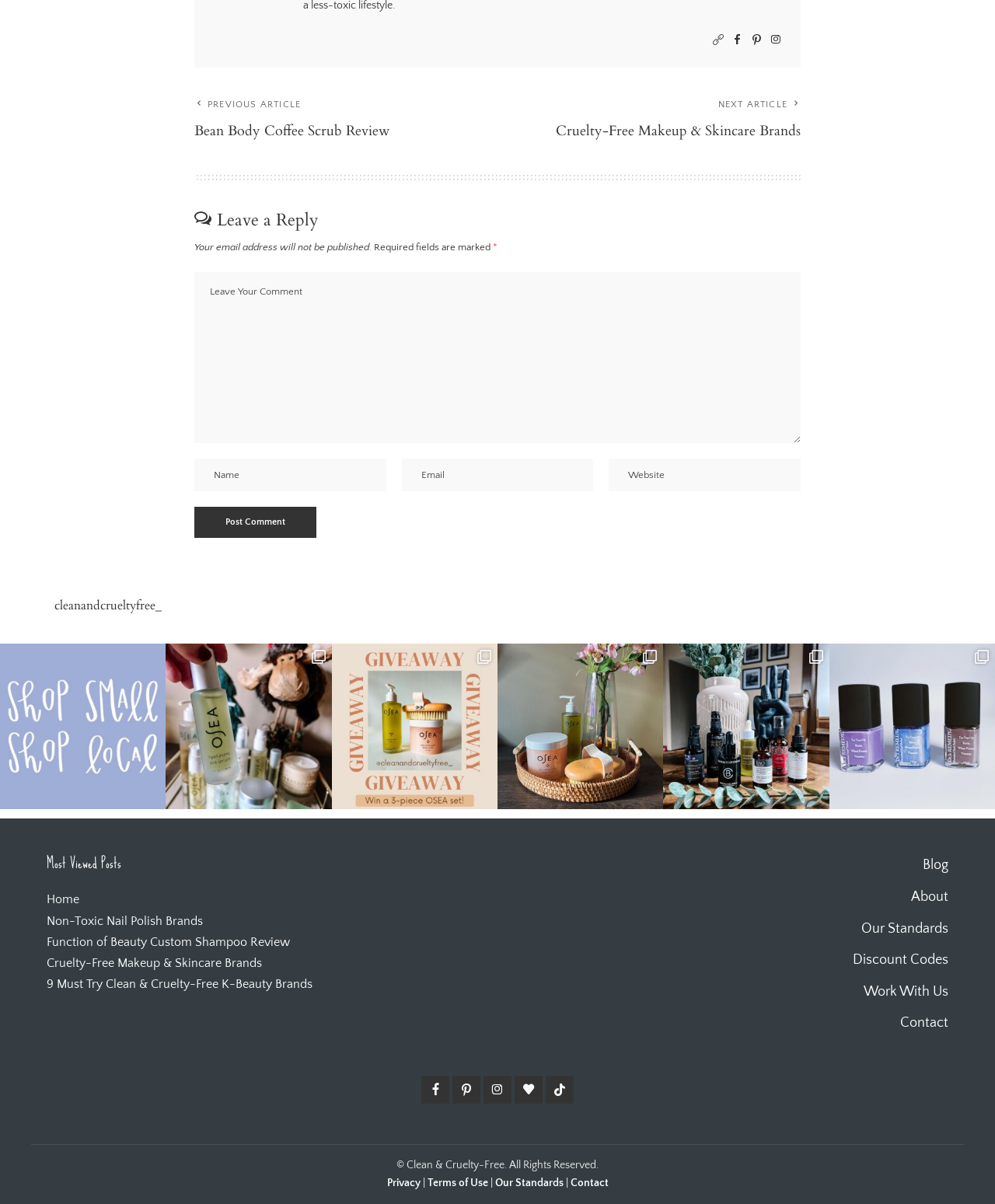Give a one-word or one-phrase response to the question:
What is the purpose of the 'Discount Codes' page?

To provide discount codes